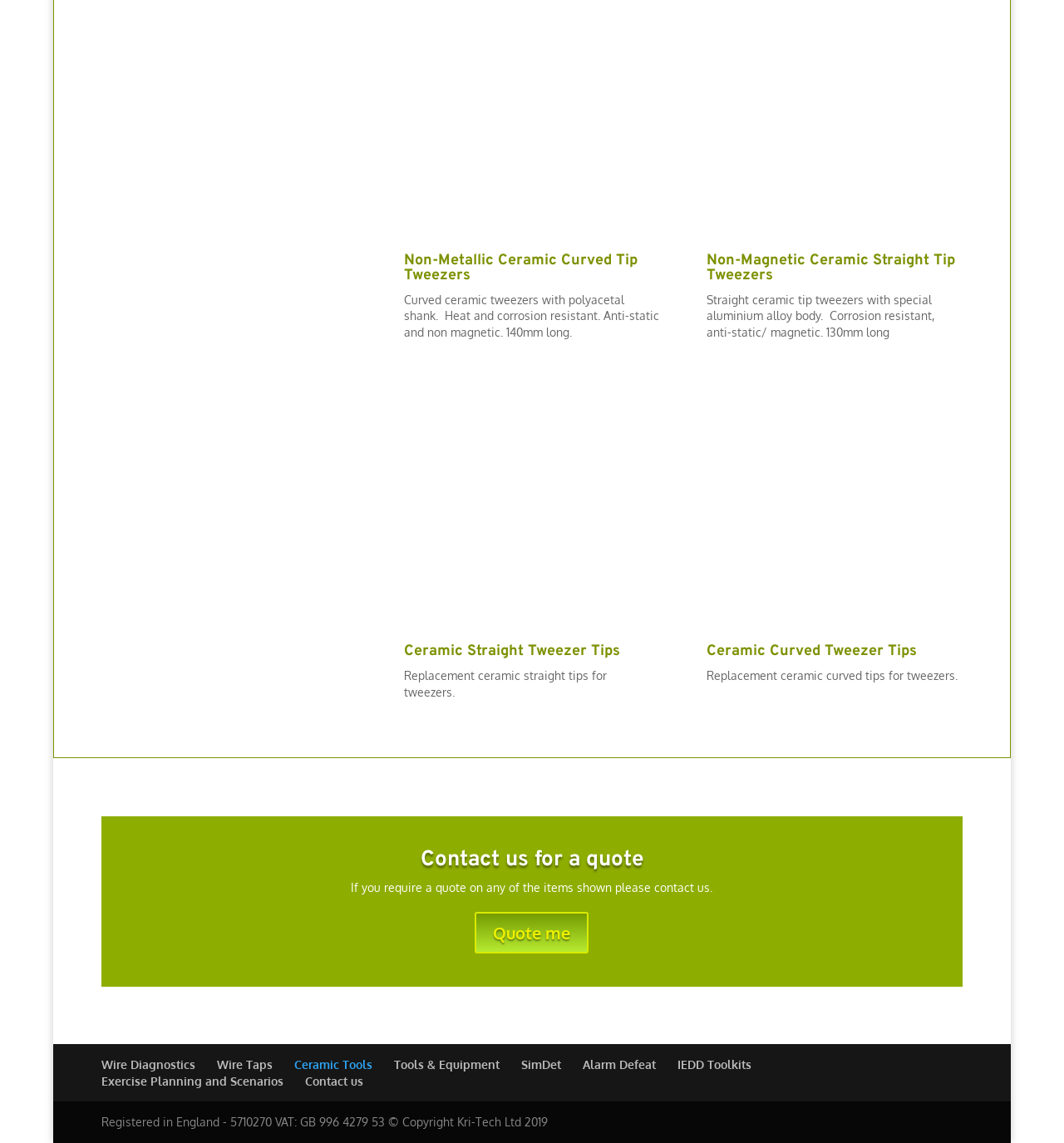Indicate the bounding box coordinates of the element that needs to be clicked to satisfy the following instruction: "Get a quote". The coordinates should be four float numbers between 0 and 1, i.e., [left, top, right, bottom].

[0.446, 0.798, 0.554, 0.834]